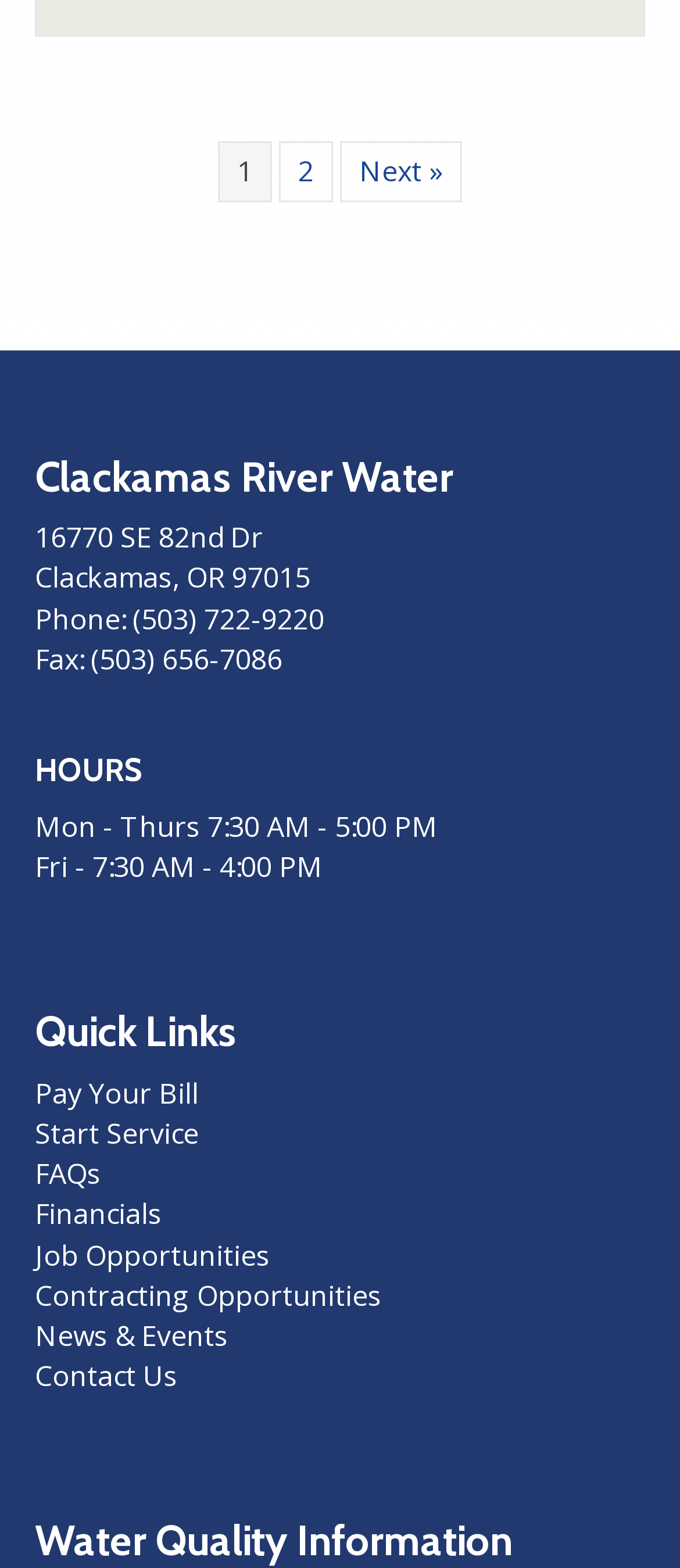Provide the bounding box coordinates of the area you need to click to execute the following instruction: "Read Islamophobia Watch".

None